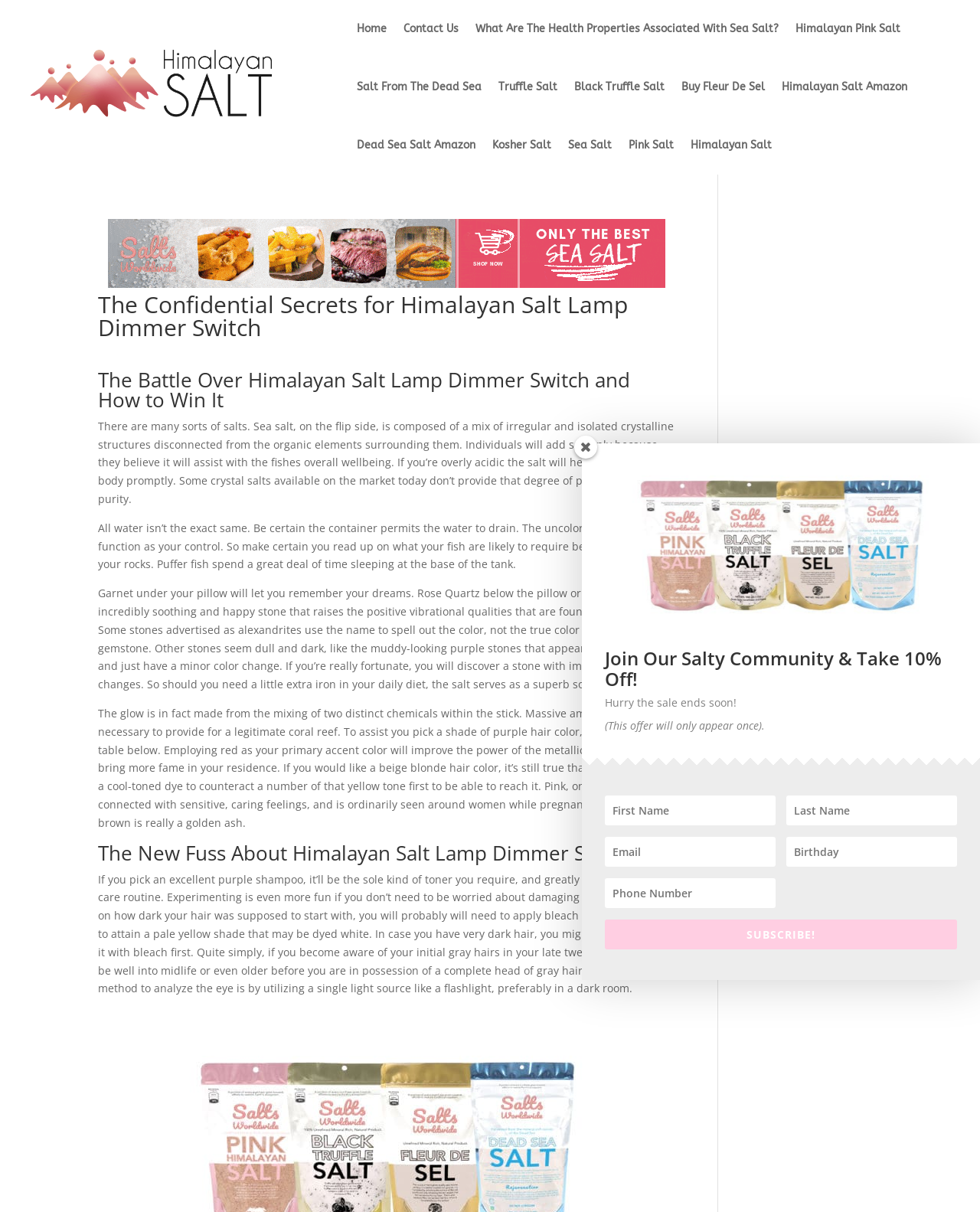Determine the bounding box coordinates of the clickable element to complete this instruction: "Click the logo". Provide the coordinates in the format of four float numbers between 0 and 1, [left, top, right, bottom].

None